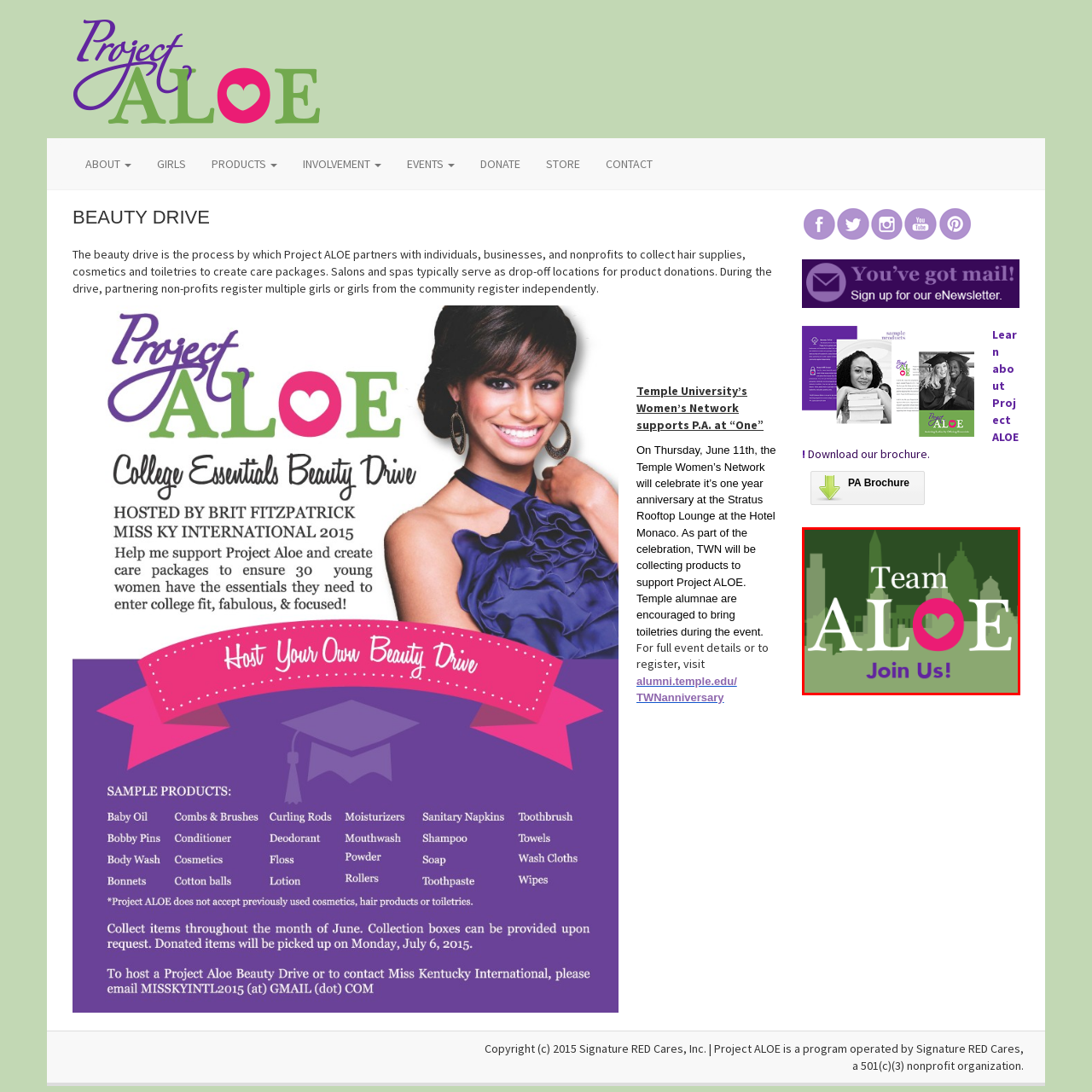Notice the image within the red frame, What is the dominant color palette of the design?
 Your response should be a single word or phrase.

Greens and purples